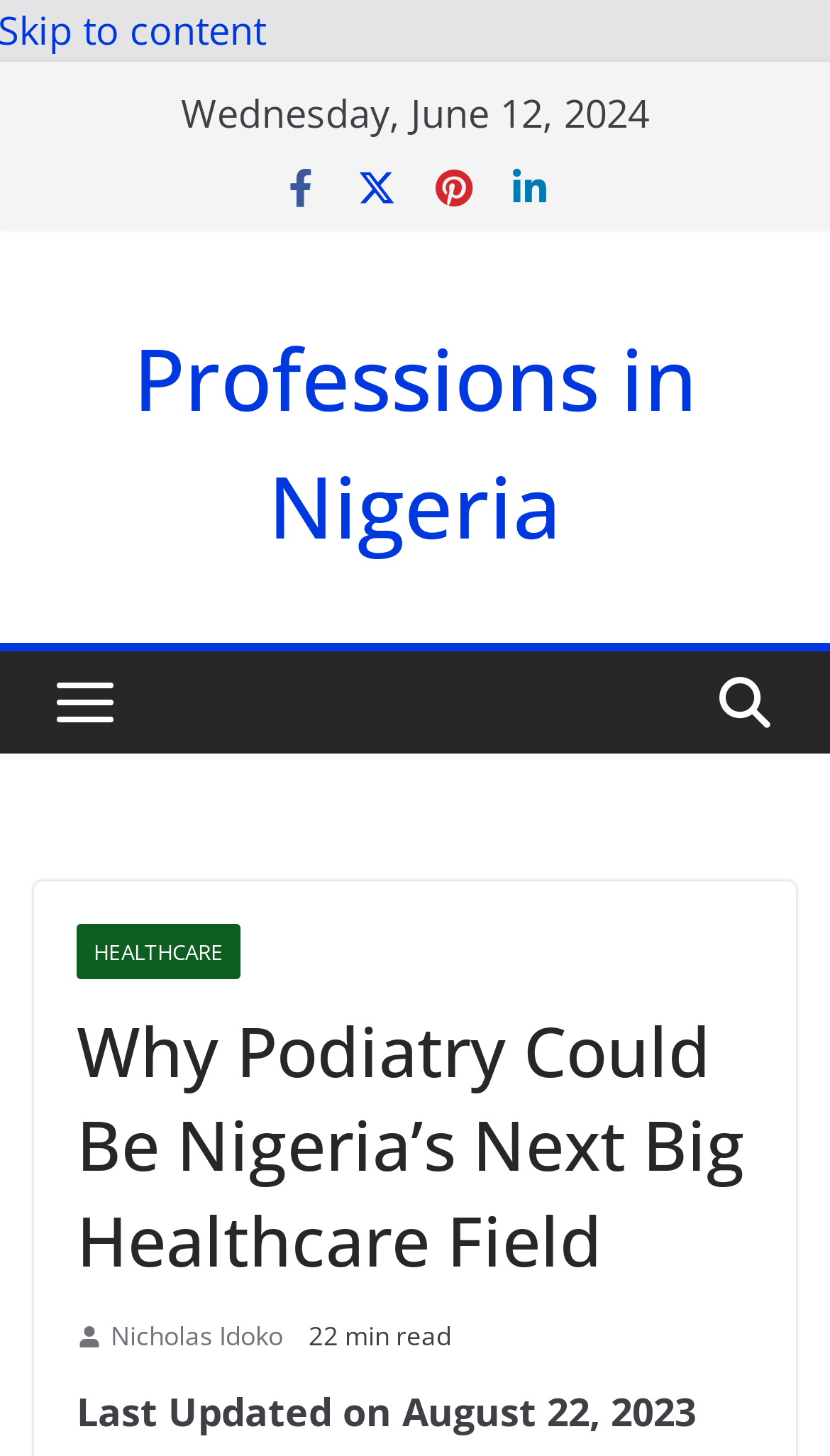Please specify the bounding box coordinates of the clickable region necessary for completing the following instruction: "Read the article by Nicholas Idoko". The coordinates must consist of four float numbers between 0 and 1, i.e., [left, top, right, bottom].

[0.133, 0.903, 0.341, 0.932]